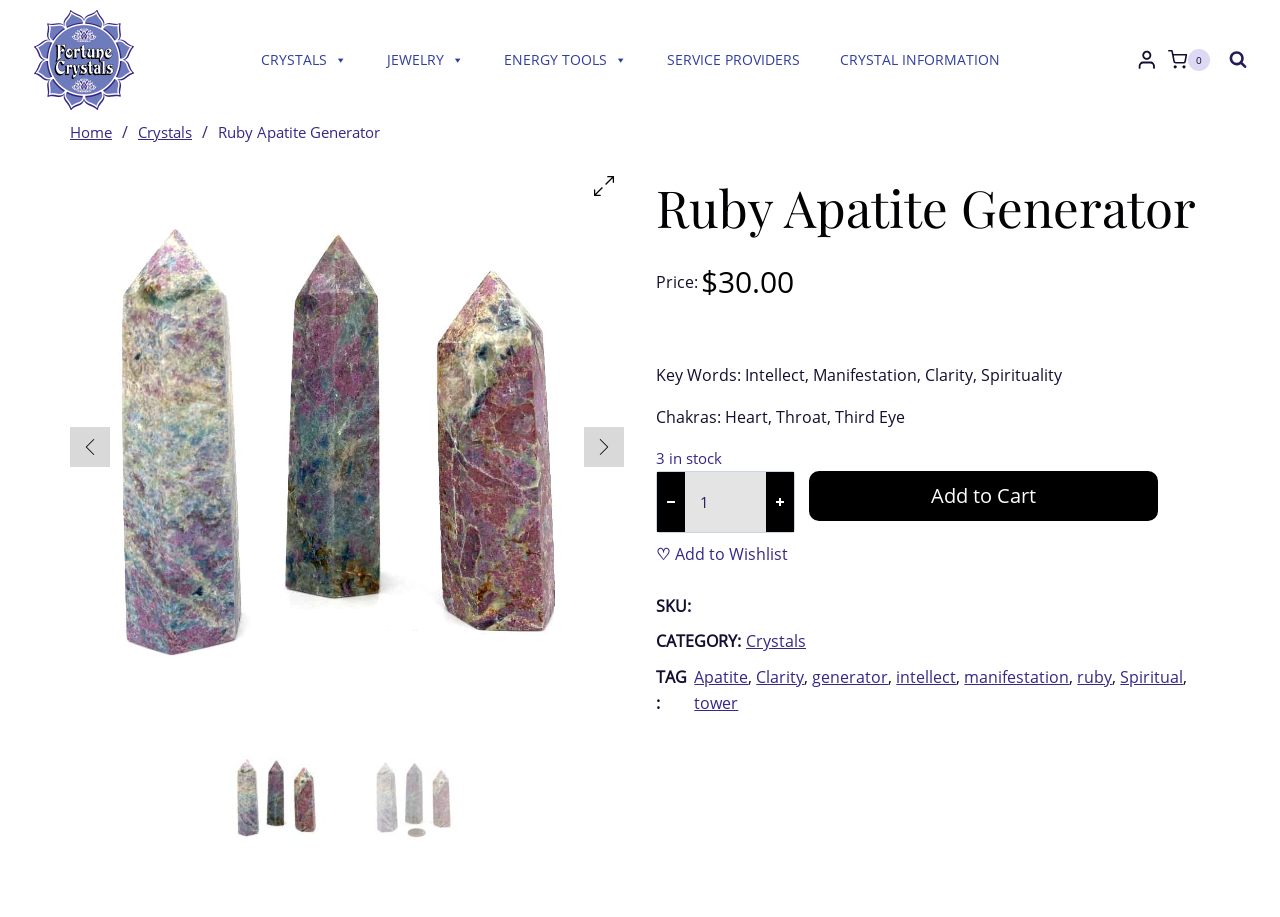Examine the image and give a thorough answer to the following question:
What is the category of the Ruby Apatite Generator?

The category of the Ruby Apatite Generator can be found in the product information section, where it is listed as 'CATEGORY: Crystals'.